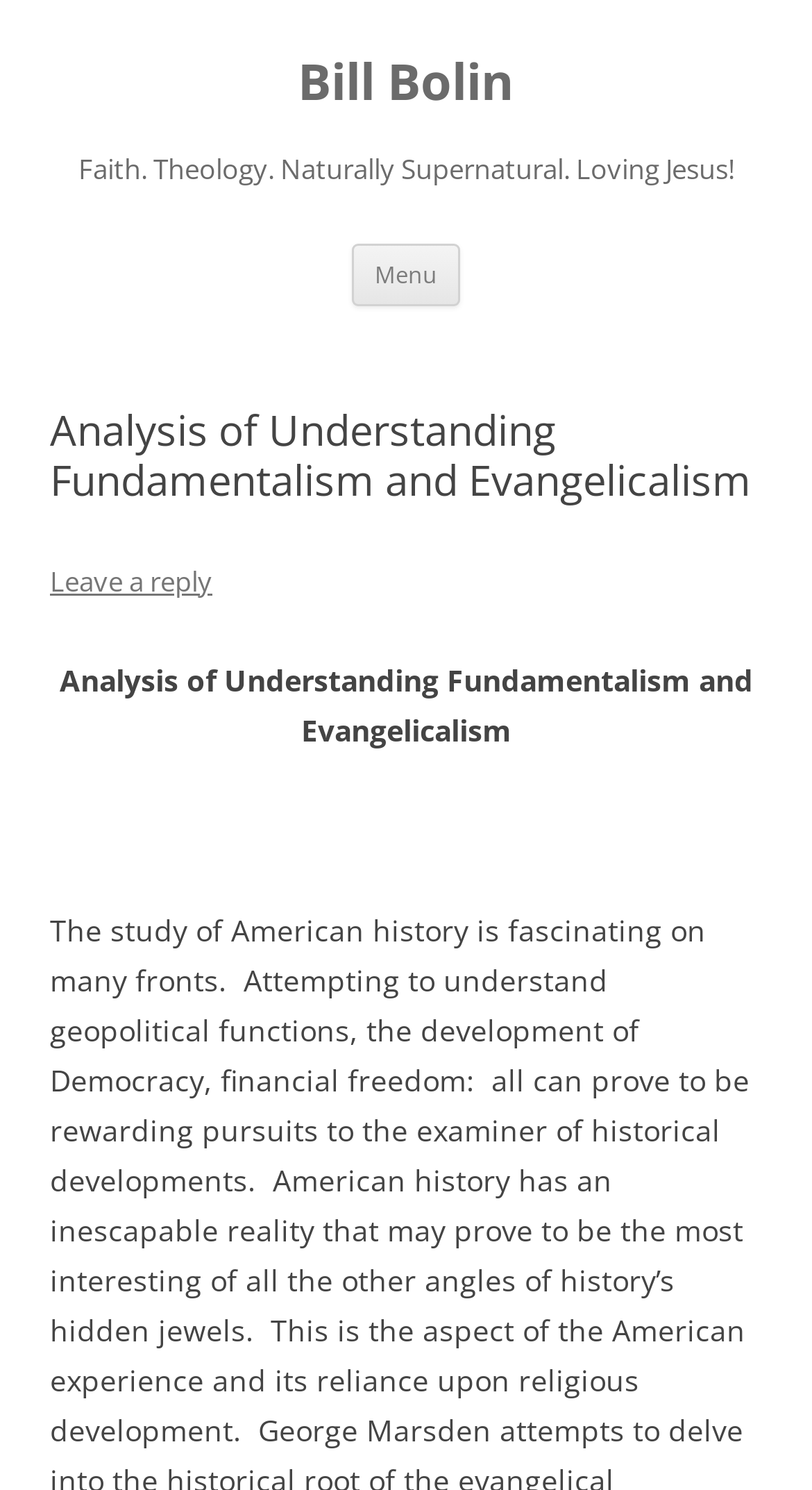Specify the bounding box coordinates (top-left x, top-left y, bottom-right x, bottom-right y) of the UI element in the screenshot that matches this description: Bill Bolin

[0.367, 0.034, 0.633, 0.077]